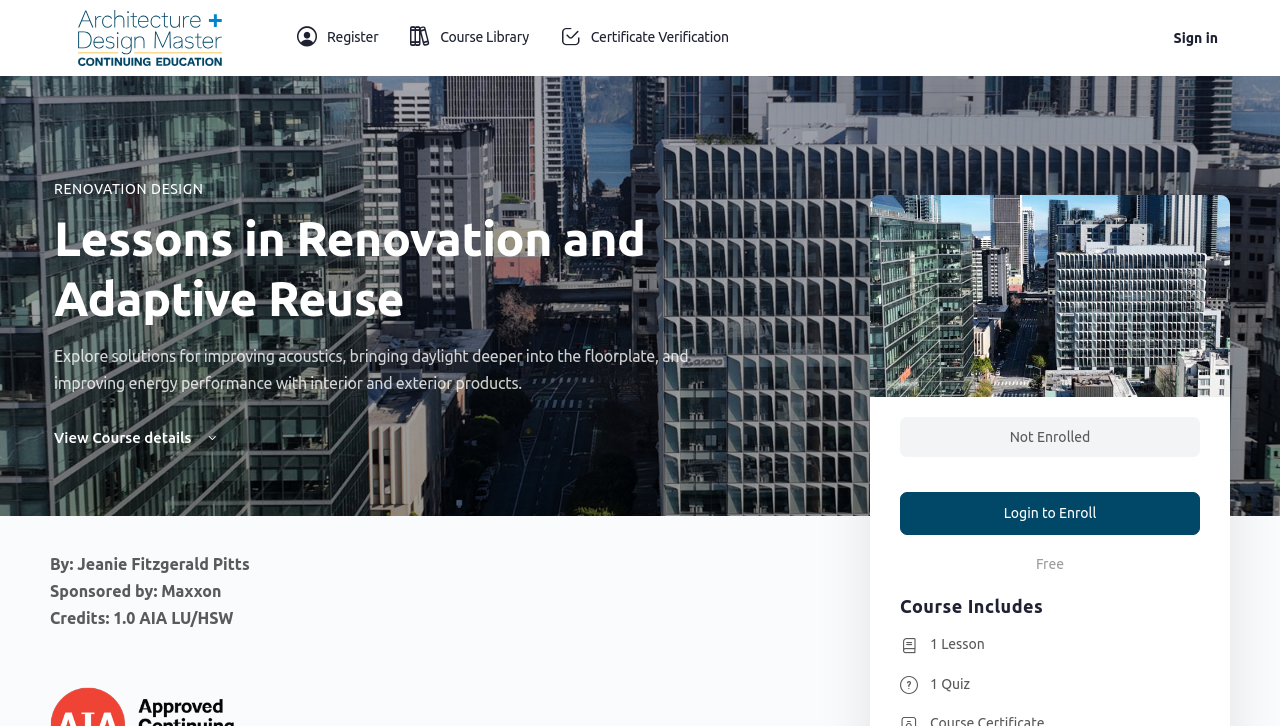What is the course status?
Offer a detailed and full explanation in response to the question.

I determined the course status by looking at the text 'Not Enrolled' which is located at the bottom of the page, indicating that the user is not currently enrolled in the course.